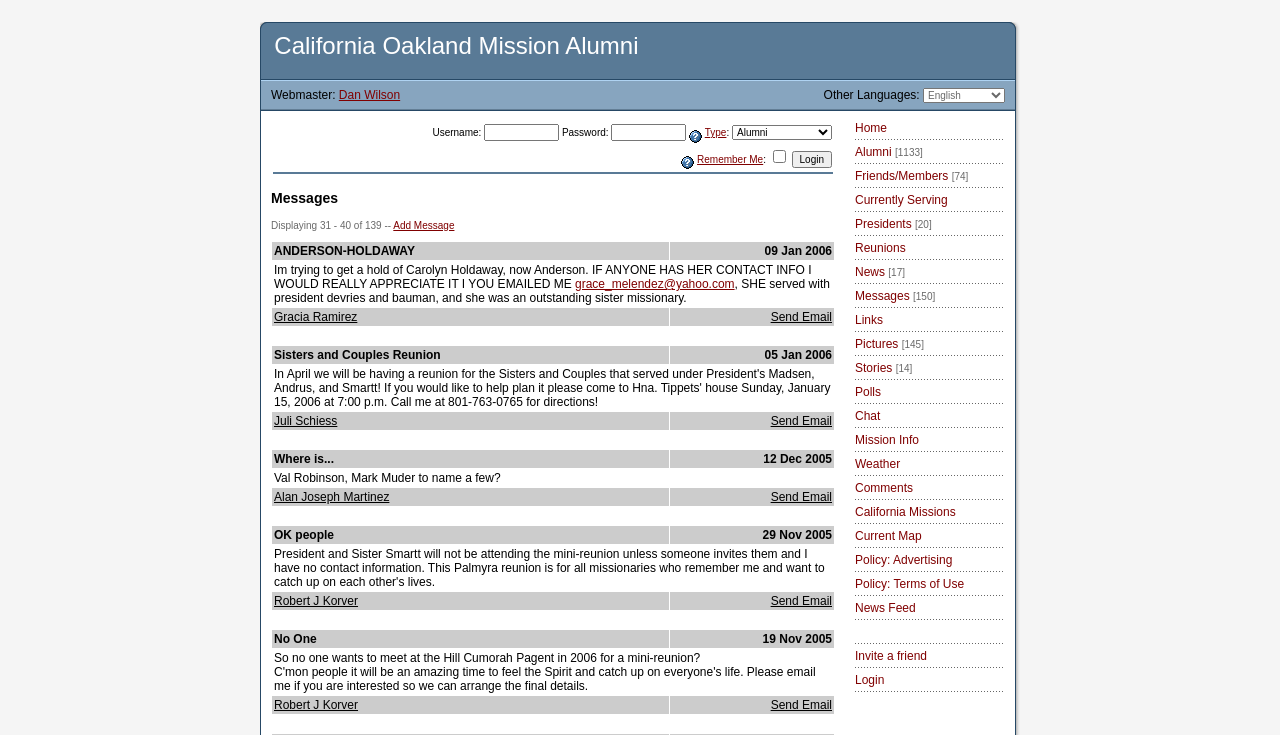Create a detailed narrative describing the layout and content of the webpage.

This webpage is dedicated to the alumni of the California Oakland Mission of The Church of Jesus Christ of Latter-day Saints. At the top of the page, there is a curved image, followed by a heading that reads "California Oakland Mission Alumni" in a prominent font. Below this heading, there are two images, one on the left and one on the right, which appear to be borders or shadows.

The main content of the page is divided into several sections. The first section contains a table with a login form, where users can enter their username, password, and select their type (alumni). There are also links to "Help" and "Remember Me" options.

Below the login form, there is a table displaying a list of messages or posts from alumni. Each row in the table contains the name of the poster, the date of the post, and the content of the message. Some of the messages include links to email addresses or other websites. There are 31-40 messages displayed on this page, out of a total of 139.

At the top of the message list, there is a heading that reads "Messages" and a link to "Add Message". The messages are arranged in a grid, with each row containing the poster's name, date, and message content. Some of the messages are quite long and span multiple lines.

Throughout the page, there are several images, including spacers, borders, and shadows, which are used to create a visually appealing layout. Overall, the page appears to be a community forum or message board for alumni of the California Oakland Mission.